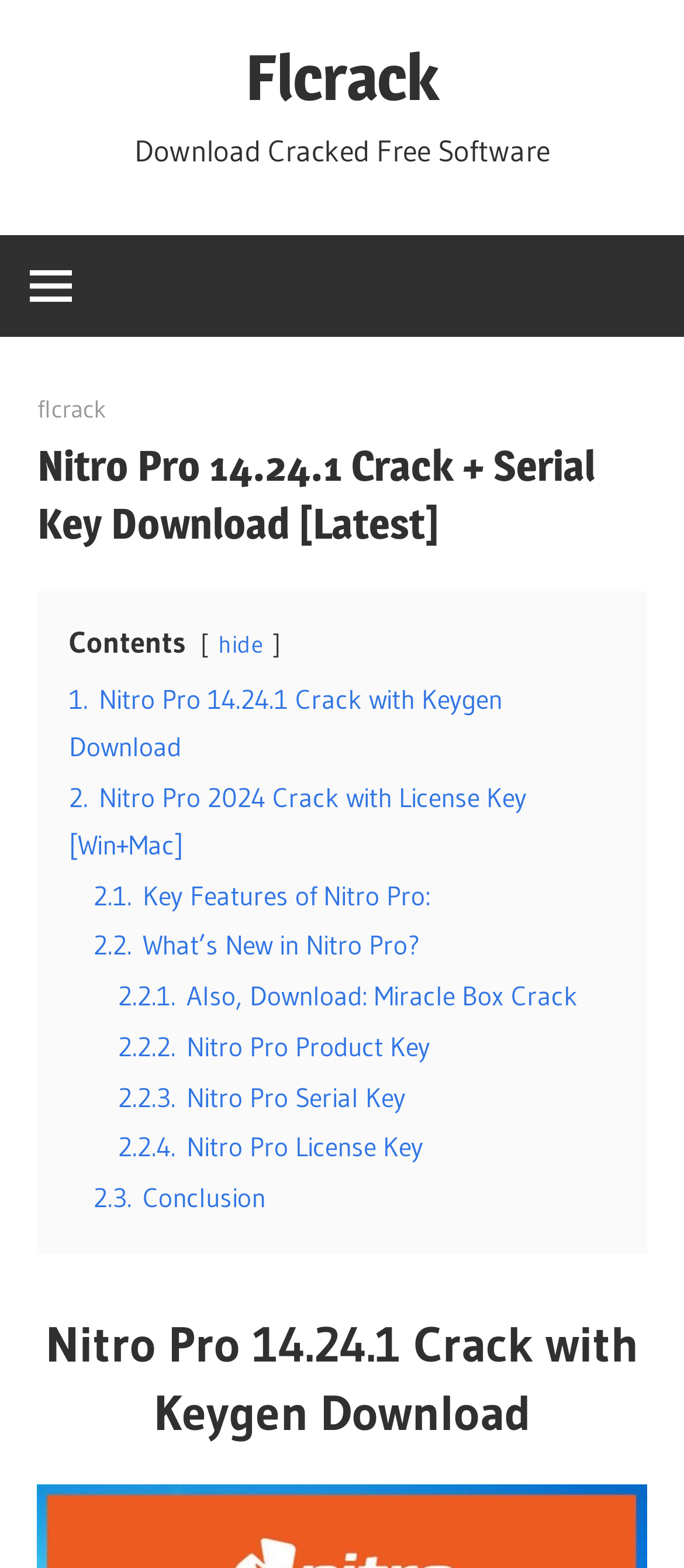Utilize the information from the image to answer the question in detail:
What is the date mentioned on the webpage?

The date mentioned on the webpage is April 29, 2024, which is evident from the link 'April 29, 2024' under the primary menu.